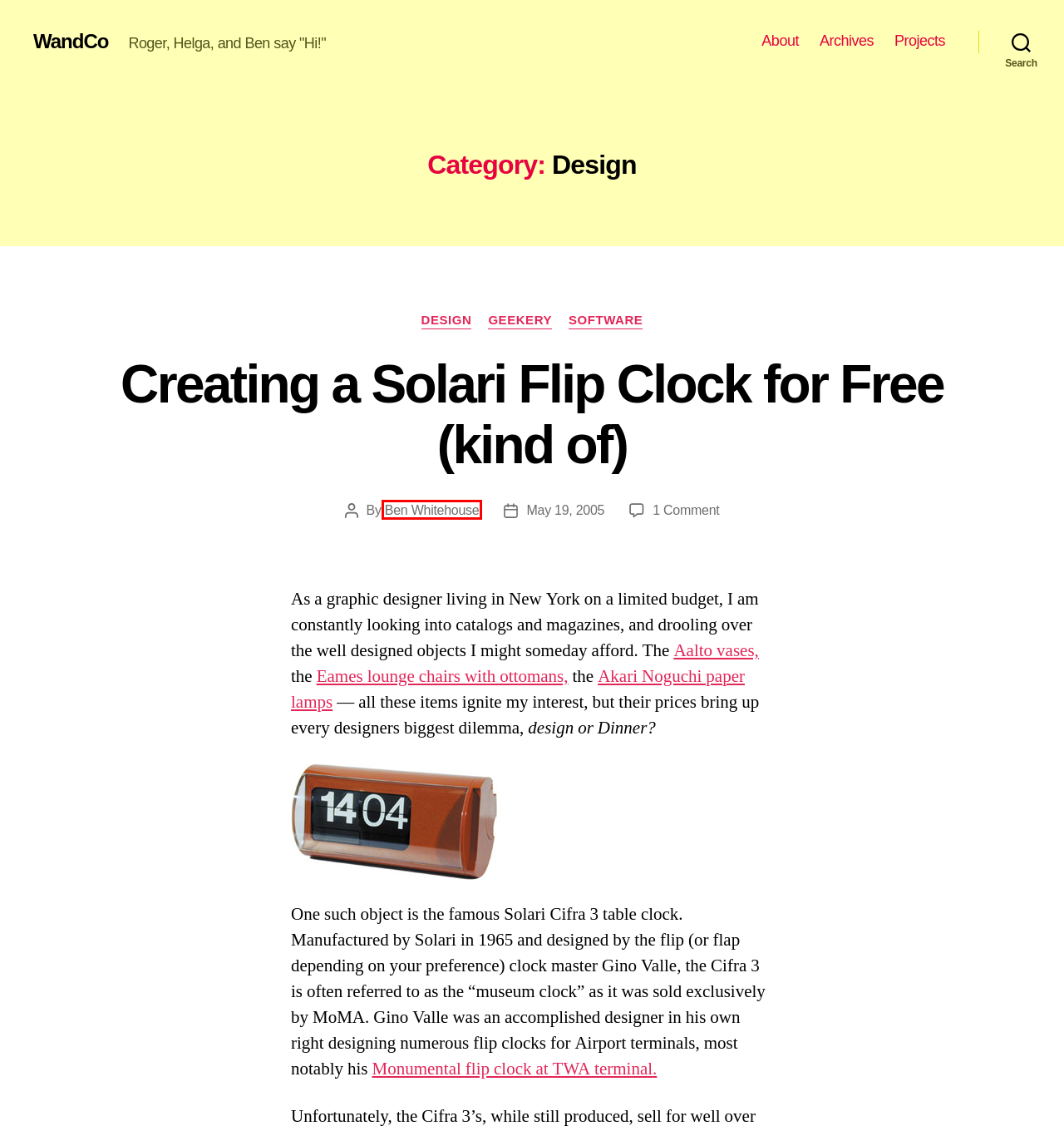You are provided with a screenshot of a webpage containing a red rectangle bounding box. Identify the webpage description that best matches the new webpage after the element in the bounding box is clicked. Here are the potential descriptions:
A. Archives – WandCo
B. WandCo – Roger, Helga, and Ben say "Hi!"
C. Software – WandCo
D. Ben Whitehouse – WandCo
E. Projects – WandCo
F. Design – WandCo
G. Geekery – WandCo
H. About – WandCo

D